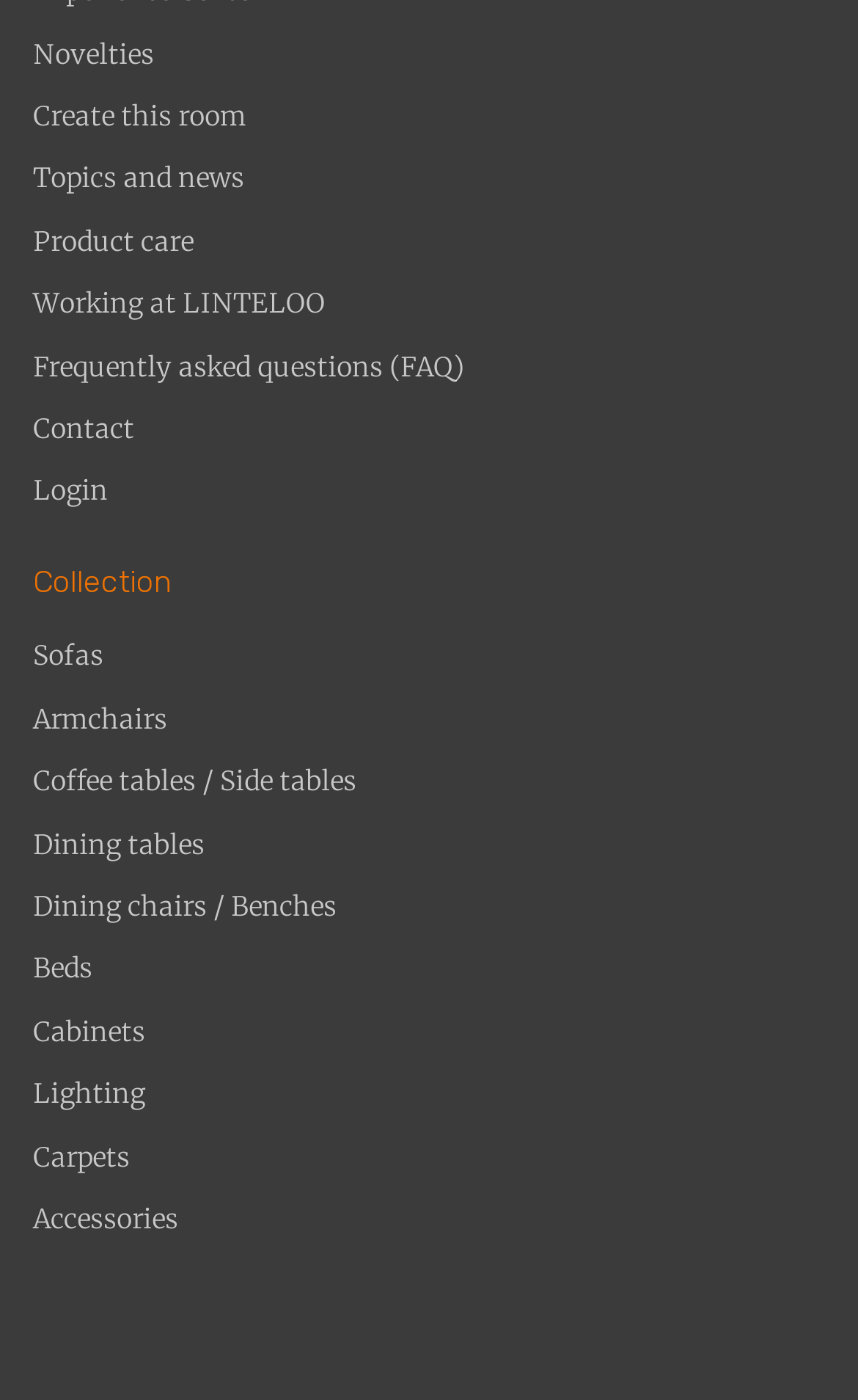What is the purpose of the 'Create this room' link?
From the image, respond with a single word or phrase.

Room design